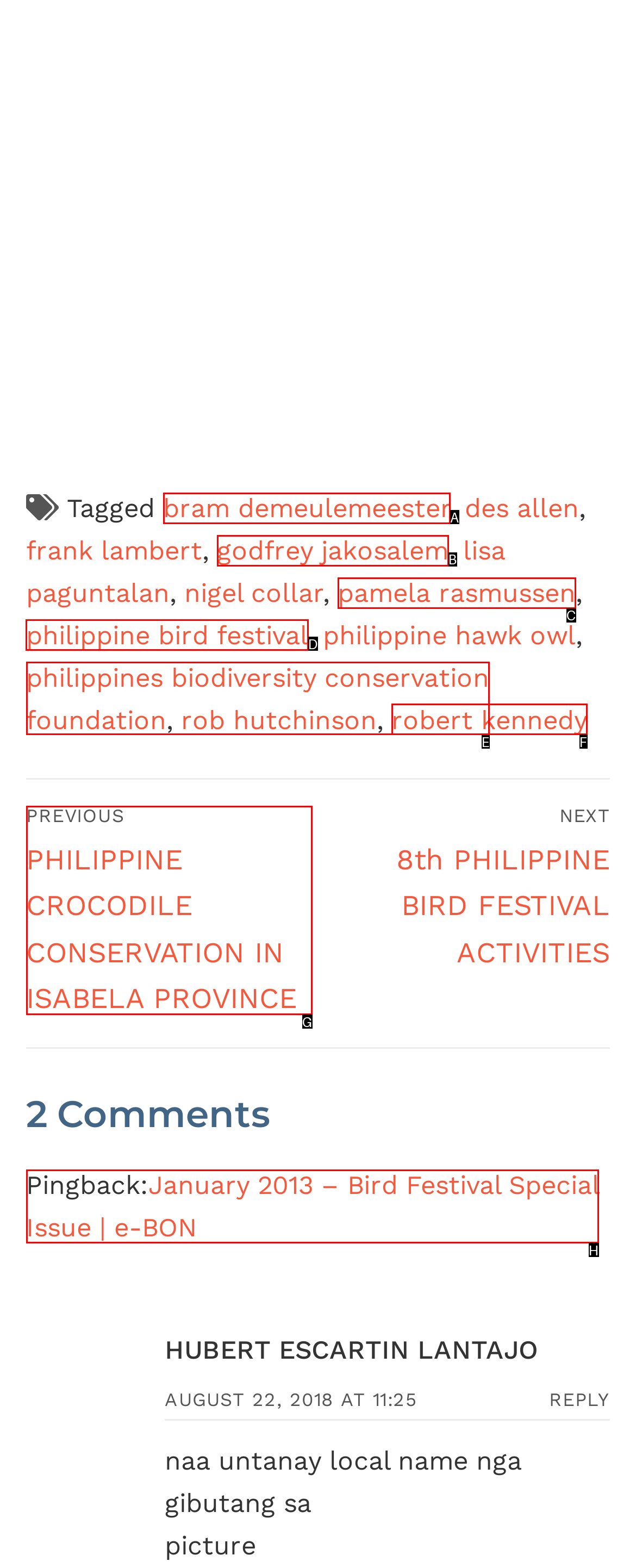To execute the task: Visit the Philippine Bird Festival website, which one of the highlighted HTML elements should be clicked? Answer with the option's letter from the choices provided.

D